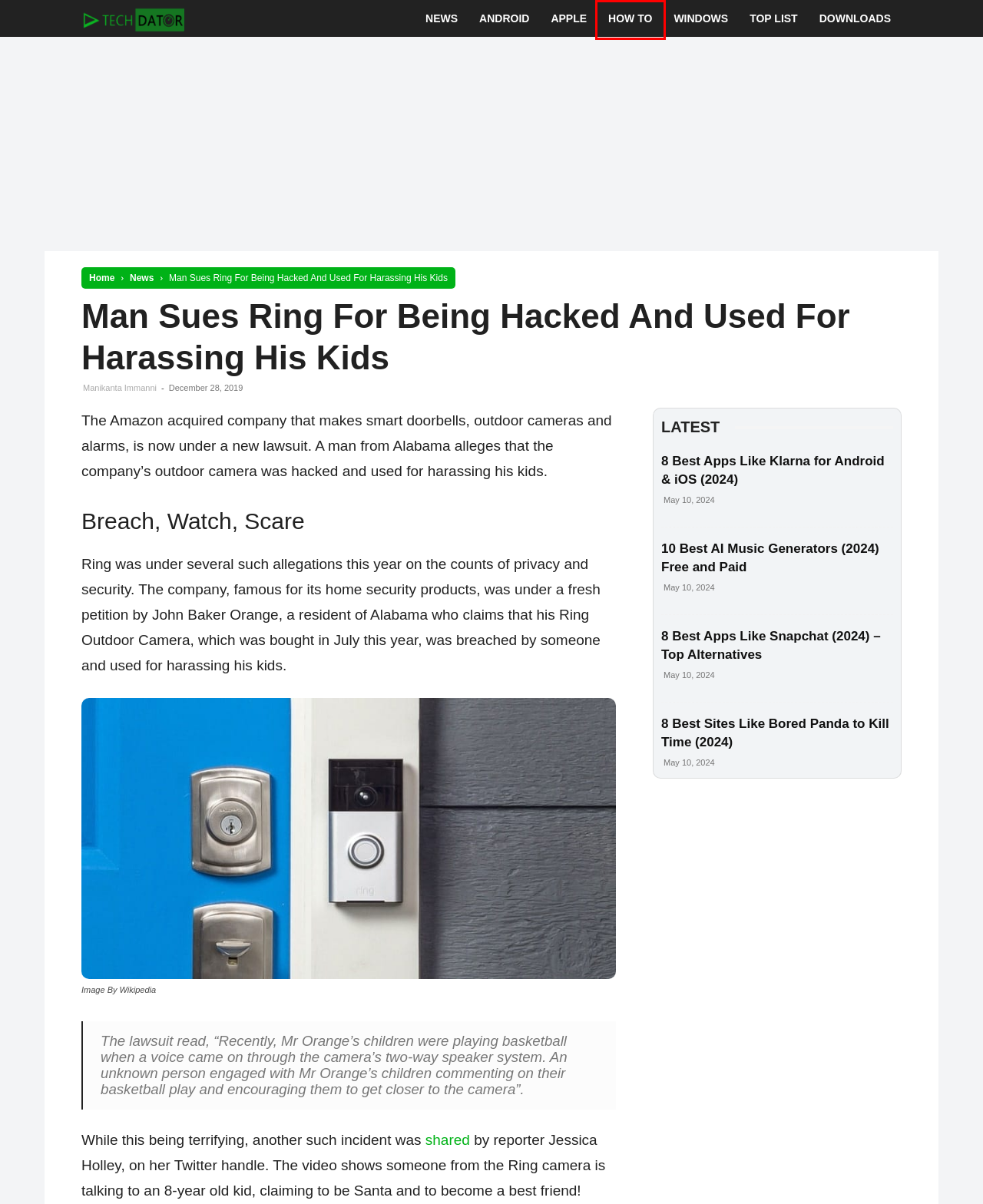You have a screenshot of a webpage with a red bounding box around an element. Choose the best matching webpage description that would appear after clicking the highlighted element. Here are the candidates:
A. Downloads – TechDator
B. 8 Best Sites Like Bored Panda to Kill Time (2024) – TechDator
C. Windows – TechDator
D. How To – TechDator
E. 10 Best AI Music Generators (2024) Free and Paid – TechDator
F. Apple – TechDator
G. Manikanta Immanni, Author at TechDator
H. TechDator - How to, Windows, Android and iOS

D